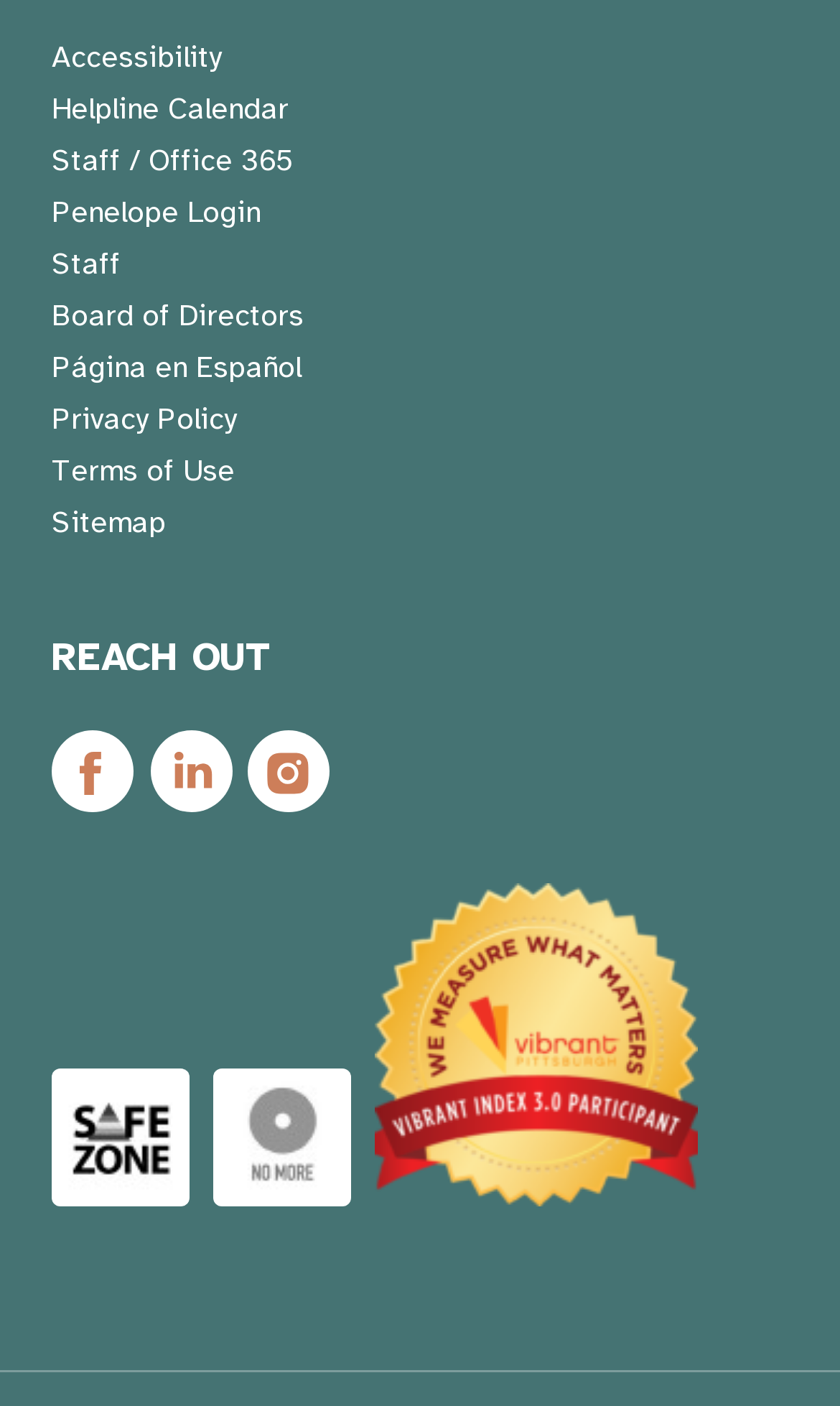Could you determine the bounding box coordinates of the clickable element to complete the instruction: "Go to Staff / Office 365"? Provide the coordinates as four float numbers between 0 and 1, i.e., [left, top, right, bottom].

[0.062, 0.104, 0.951, 0.13]